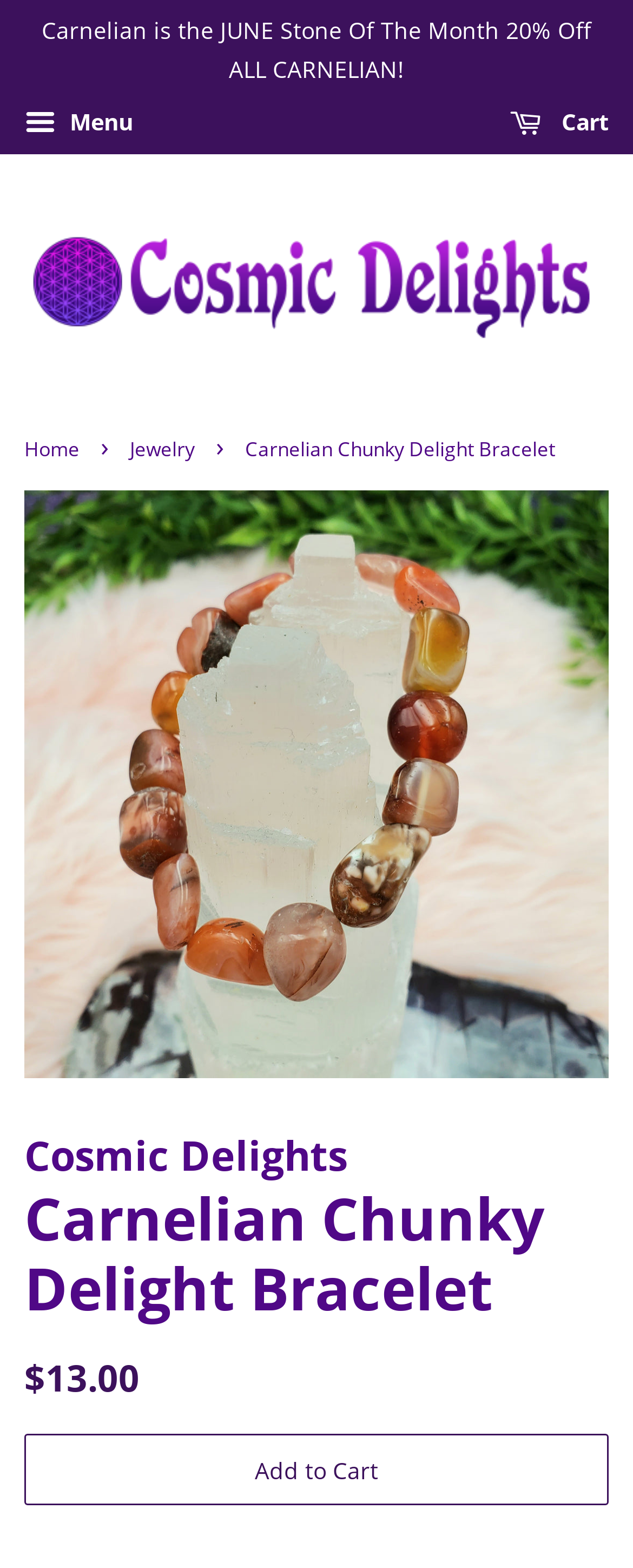Describe every aspect of the webpage comprehensively.

This webpage is about a Carnelian Chunky Delight Bracelet sold by Cosmic Delights. At the top left, there is a link to a promotion, "Carnelian is the JUNE Stone Of The Month 20% Off ALL CARNELIAN!", and a button to open the menu. On the top right, there is a link to the cart. 

Below the menu button, there is a link to the Cosmic Delights homepage, accompanied by the Cosmic Delights logo. Next to it, there is a navigation bar with breadcrumbs, showing the path from the homepage to the current page, which is "Home > Jewelry > Carnelian Chunky Delight Bracelet". 

The main content of the page is an image of the Carnelian Chunky Delight Bracelet, taking up most of the page. Above the image, there is a heading with the product name, "Carnelian Chunky Delight Bracelet". Below the image, there is a text "Cosmic Delights" and then a heading with the product name again. 

The product details are listed below, including the regular price of $13.00. There is an "Add to Cart" button at the bottom of the page.